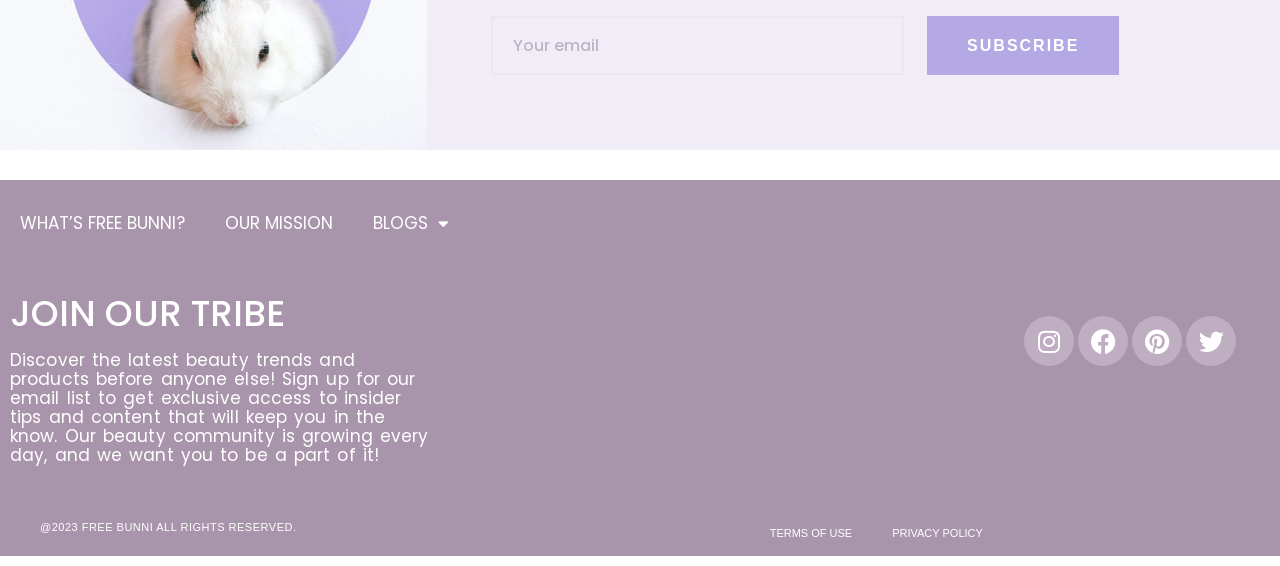Determine the bounding box coordinates for the clickable element required to fulfill the instruction: "Read the blog". Provide the coordinates as four float numbers between 0 and 1, i.e., [left, top, right, bottom].

[0.276, 0.354, 0.366, 0.435]